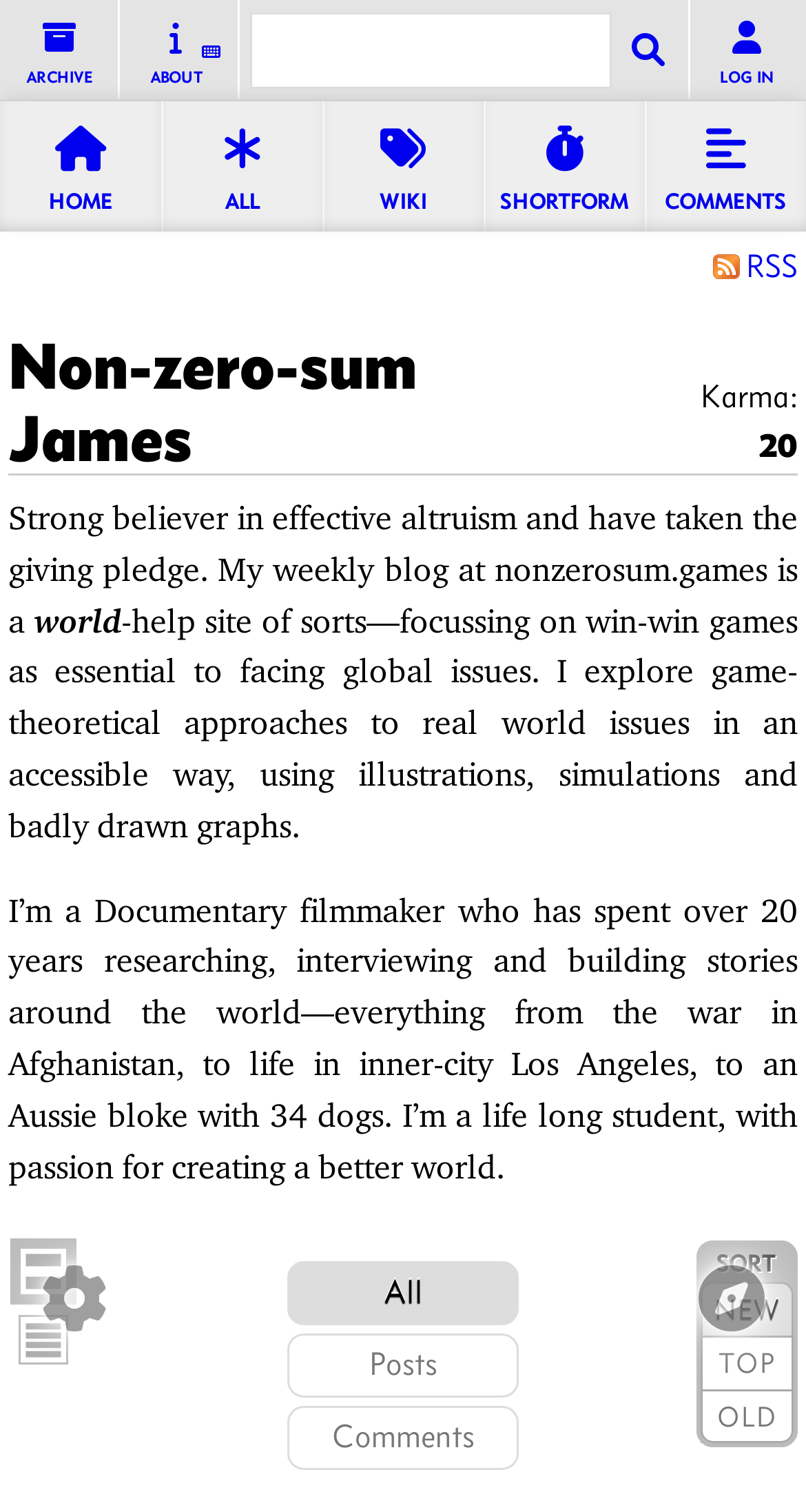Please find and report the bounding box coordinates of the element to click in order to perform the following action: "View latest frontpage posts". The coordinates should be expressed as four float numbers between 0 and 1, in the format [left, top, right, bottom].

[0.0, 0.067, 0.2, 0.154]